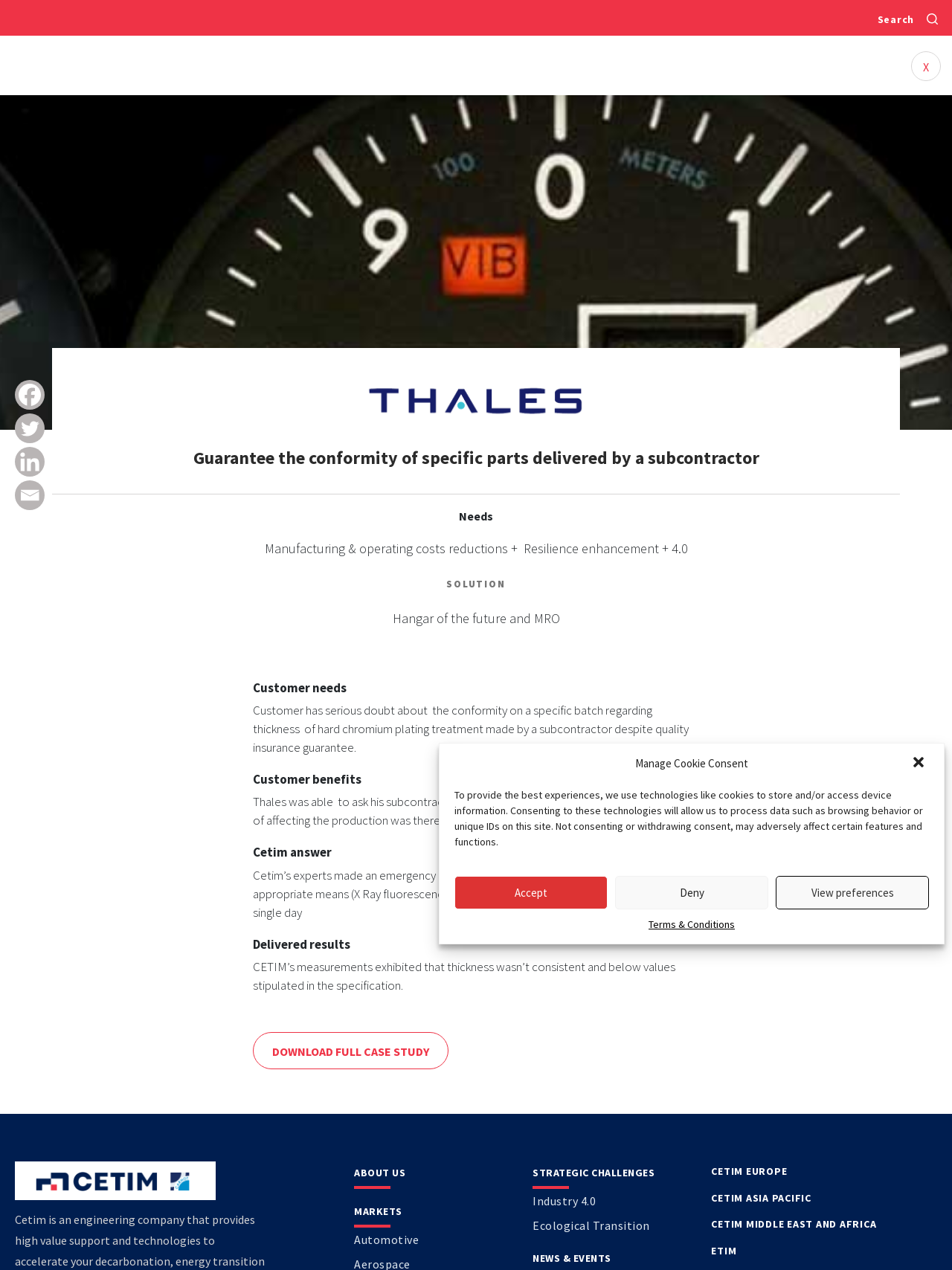Based on the visual content of the image, answer the question thoroughly: How many social media links are available on this webpage?

I can see that there are four social media links available on this webpage, which are Facebook, Twitter, Linkedin, and Email. These links are located at the top-left corner of the webpage.